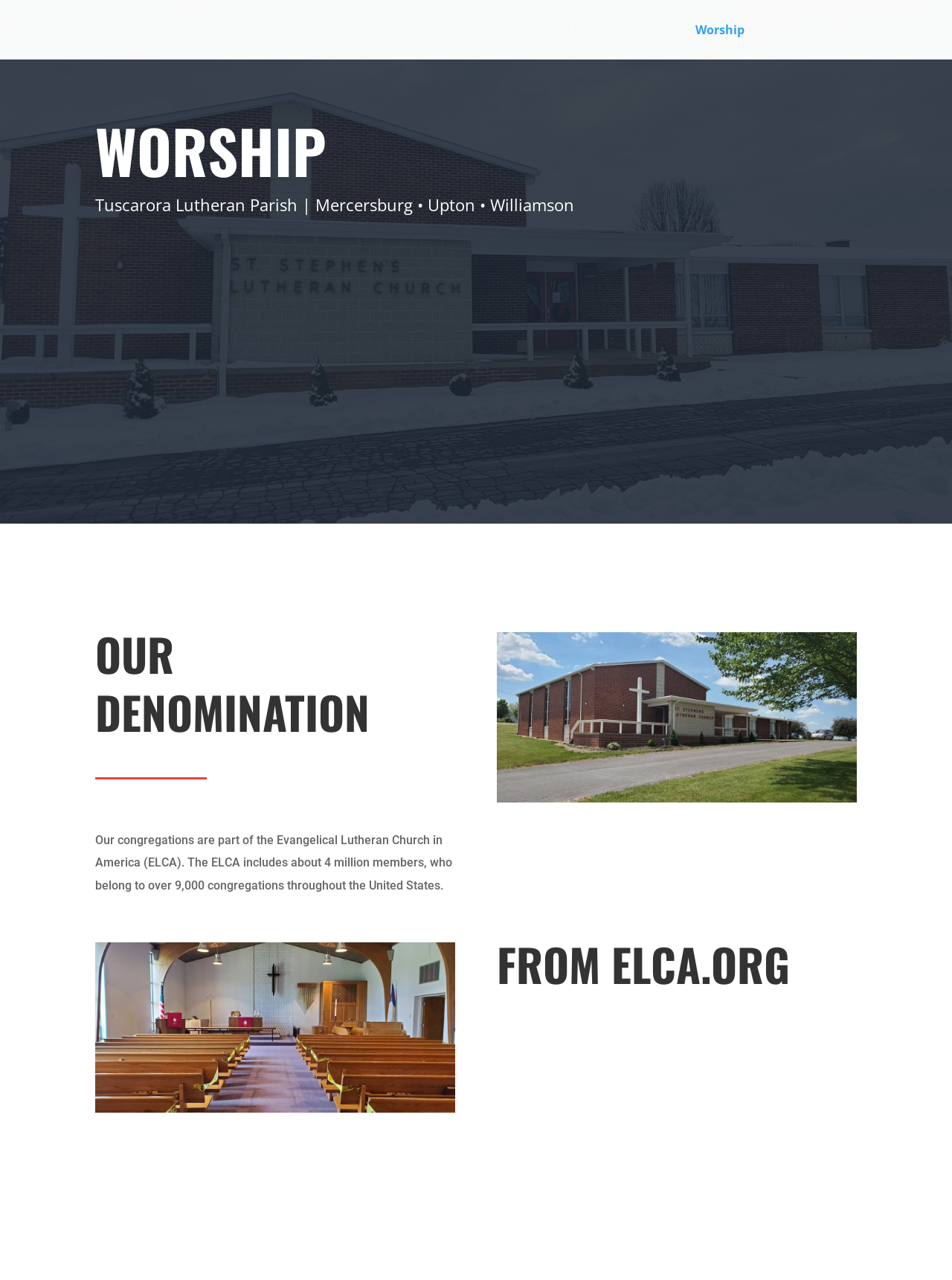Please predict the bounding box coordinates (top-left x, top-left y, bottom-right x, bottom-right y) for the UI element in the screenshot that fits the description: About Us

[0.322, 0.019, 0.379, 0.046]